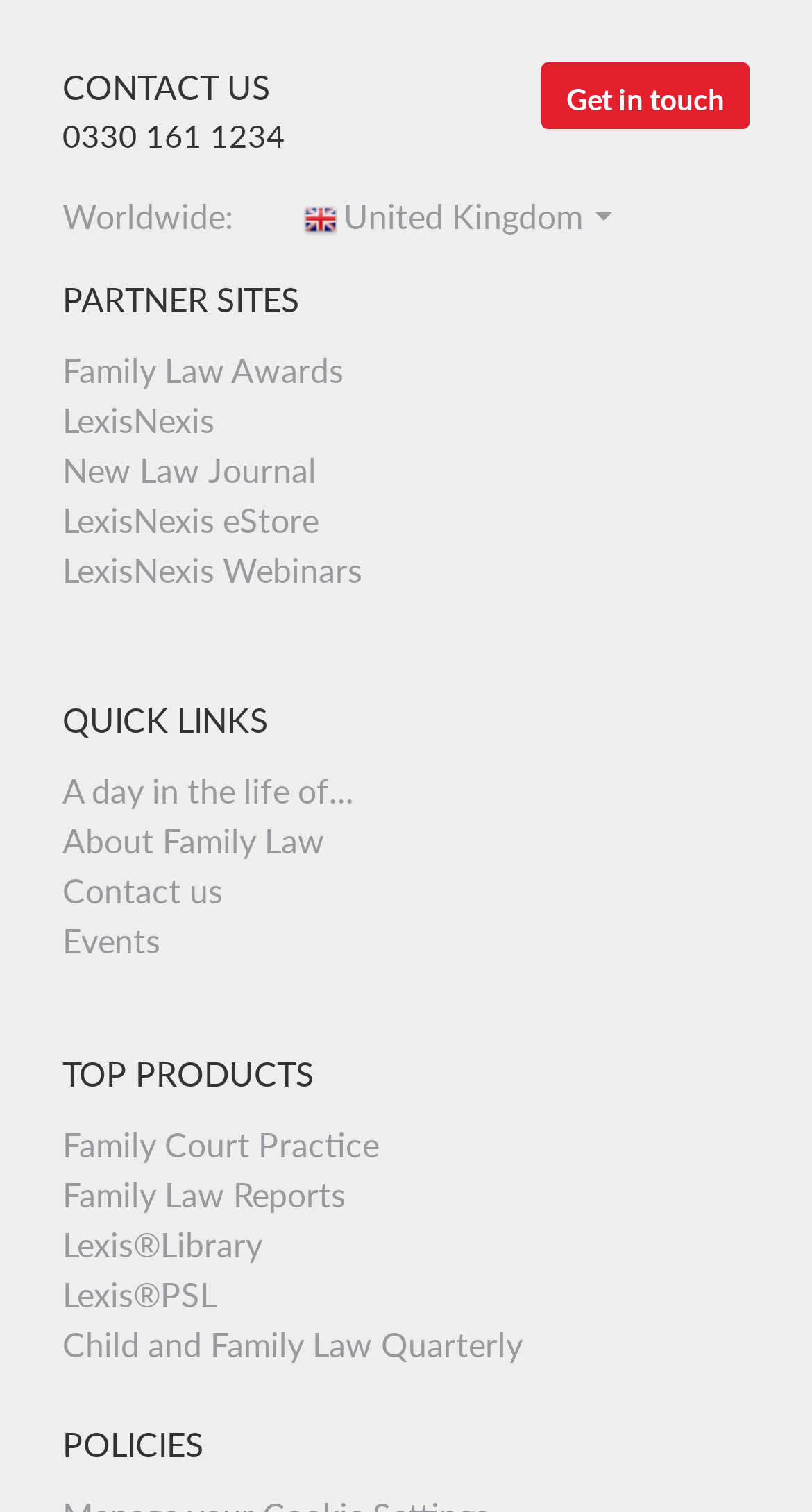Given the description: "LexisNexis Webinars", determine the bounding box coordinates of the UI element. The coordinates should be formatted as four float numbers between 0 and 1, [left, top, right, bottom].

[0.077, 0.363, 0.446, 0.389]